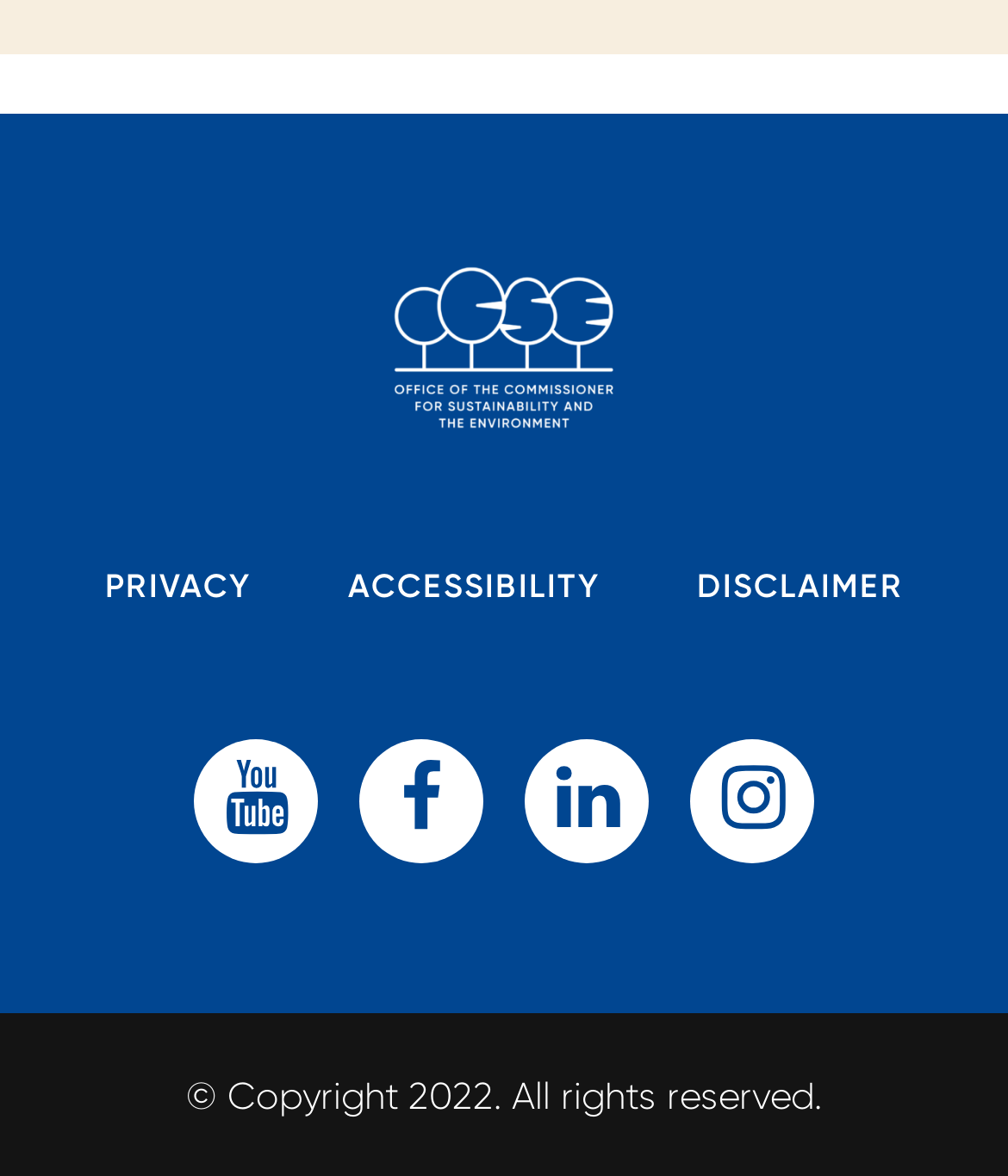How many social media links are there?
Offer a detailed and exhaustive answer to the question.

There are four social media links, namely YouTube, Facebook, LinkedIn, and Instagram, which can be found in the social menu at the bottom of the webpage.